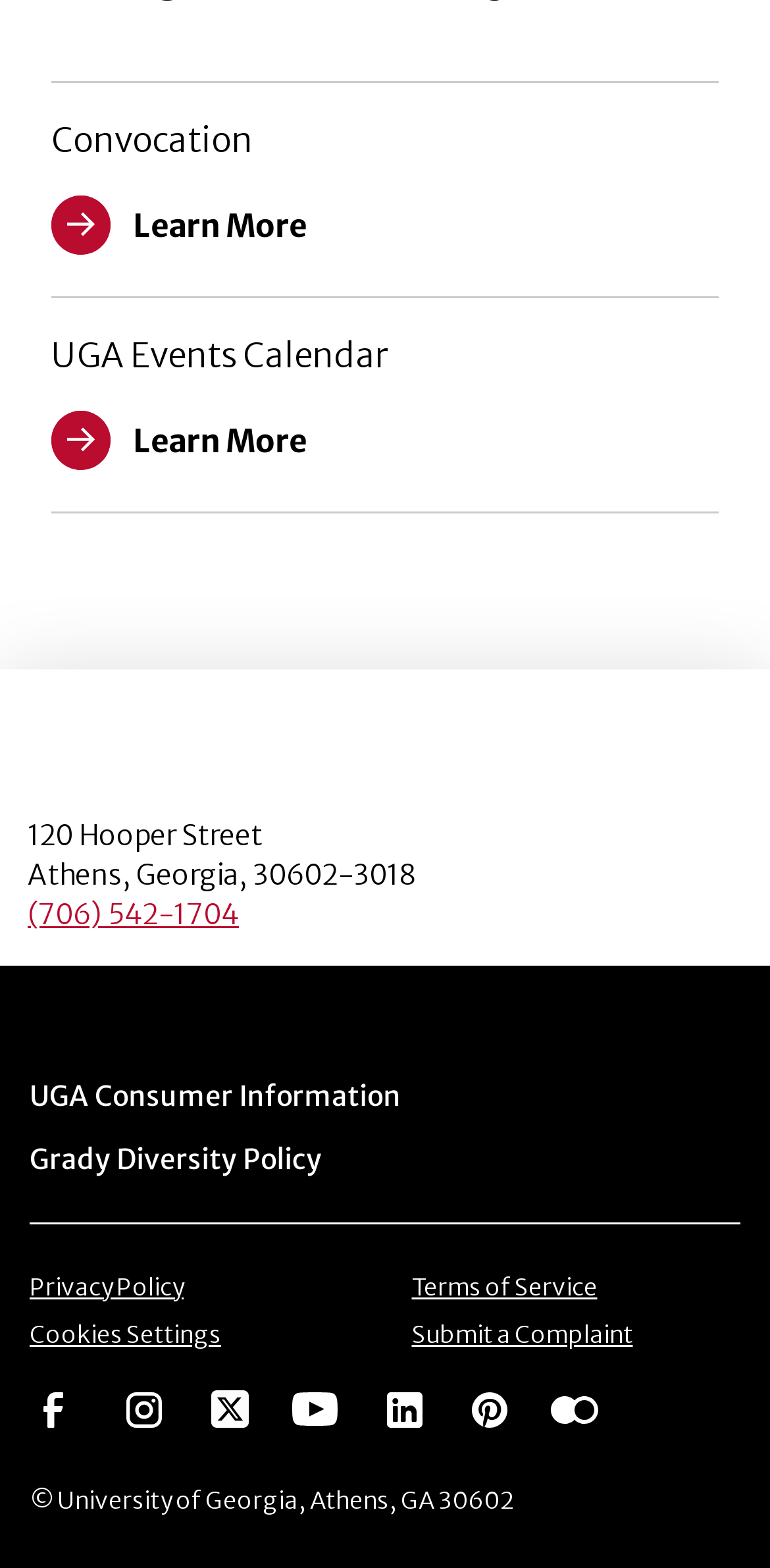Please reply to the following question with a single word or a short phrase:
What is the address of the college?

120 Hooper Street, Athens, Georgia, 30602-3018